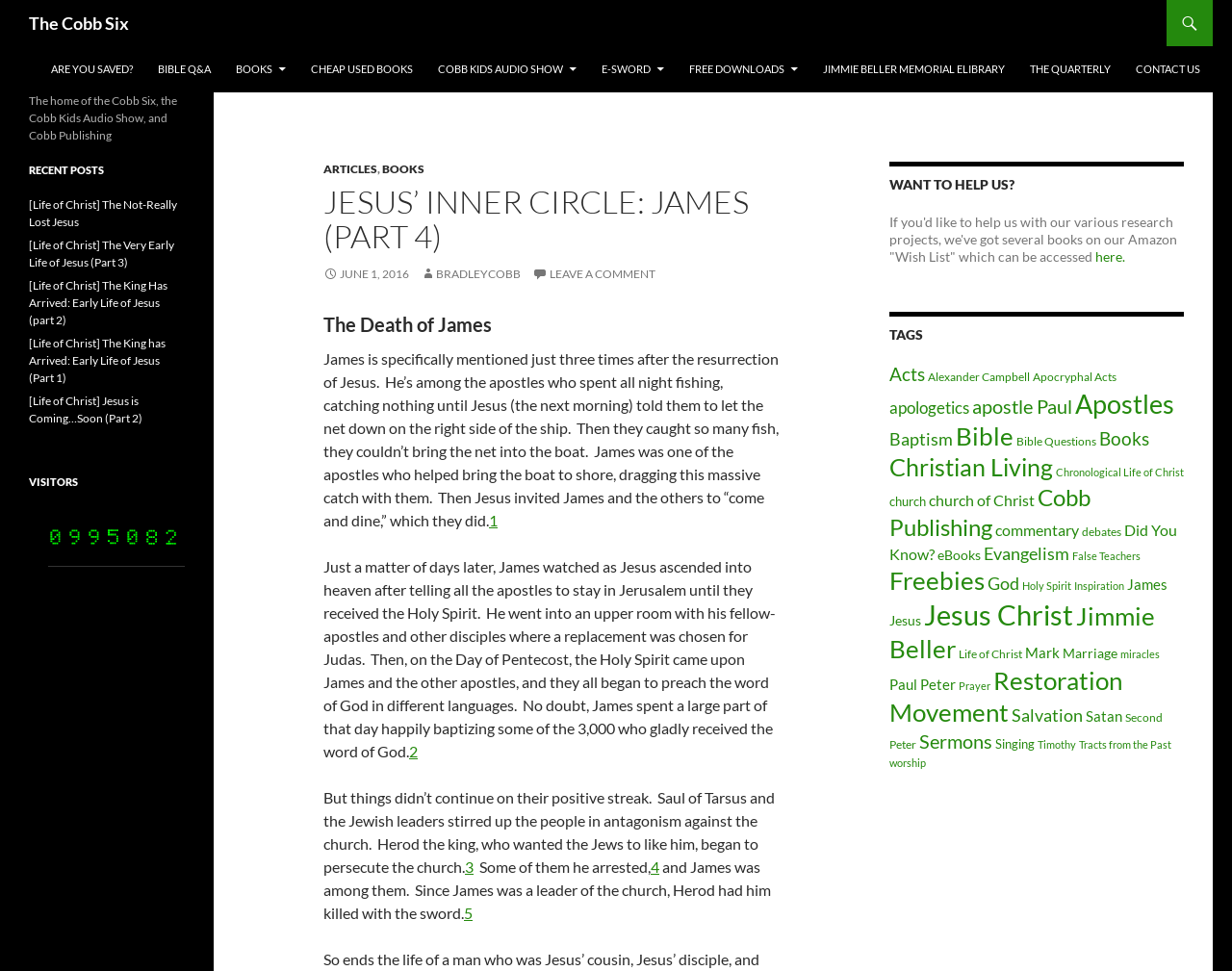Please answer the following question using a single word or phrase: 
What is the topic of the article?

Jesus' Inner Circle: James